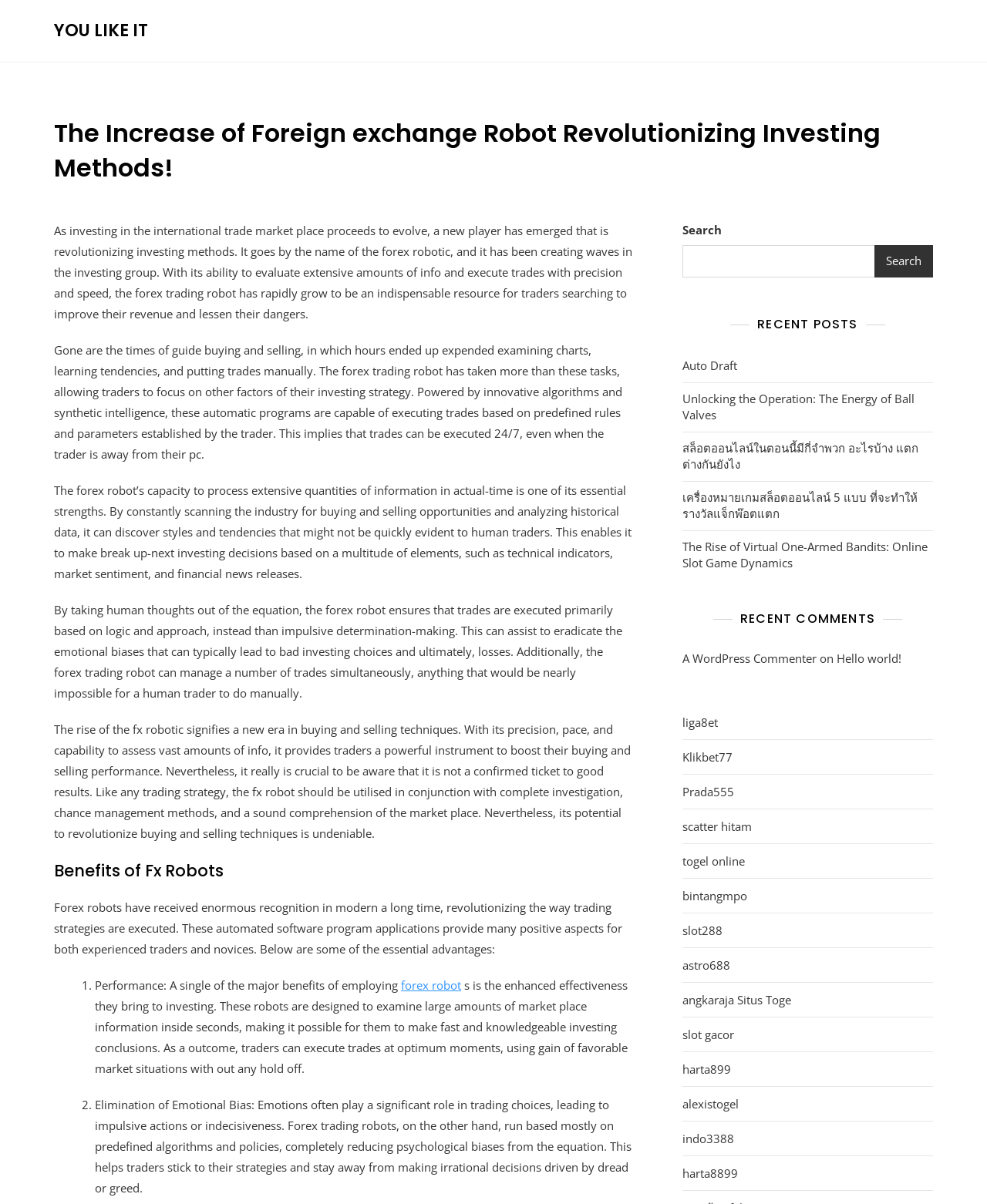Generate a comprehensive description of the webpage content.

This webpage is about the increase of foreign exchange robots revolutionizing investing methods. At the top, there is a heading with the title "The Increase of Foreign exchange Robot Revolutionizing Investing Methods!" followed by a link "YOU LIKE IT". Below the title, there is a large block of text divided into four paragraphs, discussing the benefits of forex robots, how they work, and their advantages over human traders.

To the right of the main text, there is a search bar with a search button. Below the search bar, there is a section titled "RECENT POSTS" with five links to recent articles. Further down, there is a section titled "RECENT COMMENTS" with a single article and a comment from a user.

At the bottom of the page, there are 15 links to various websites, including online slot games, togel online, and other gambling-related sites. These links are arranged in a single column, taking up the entire width of the page.